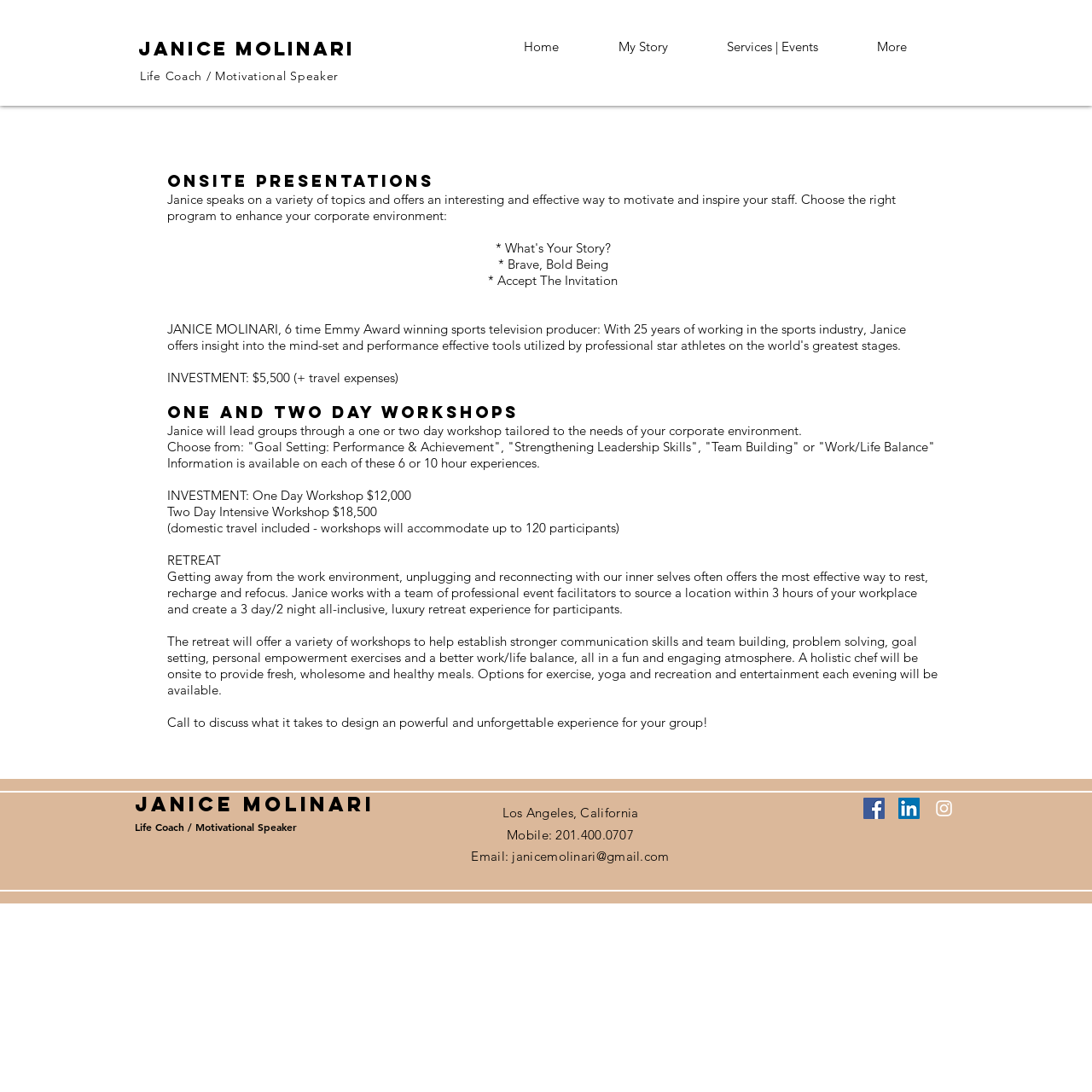Pinpoint the bounding box coordinates of the element to be clicked to execute the instruction: "Contact Janice via email".

[0.469, 0.777, 0.613, 0.791]